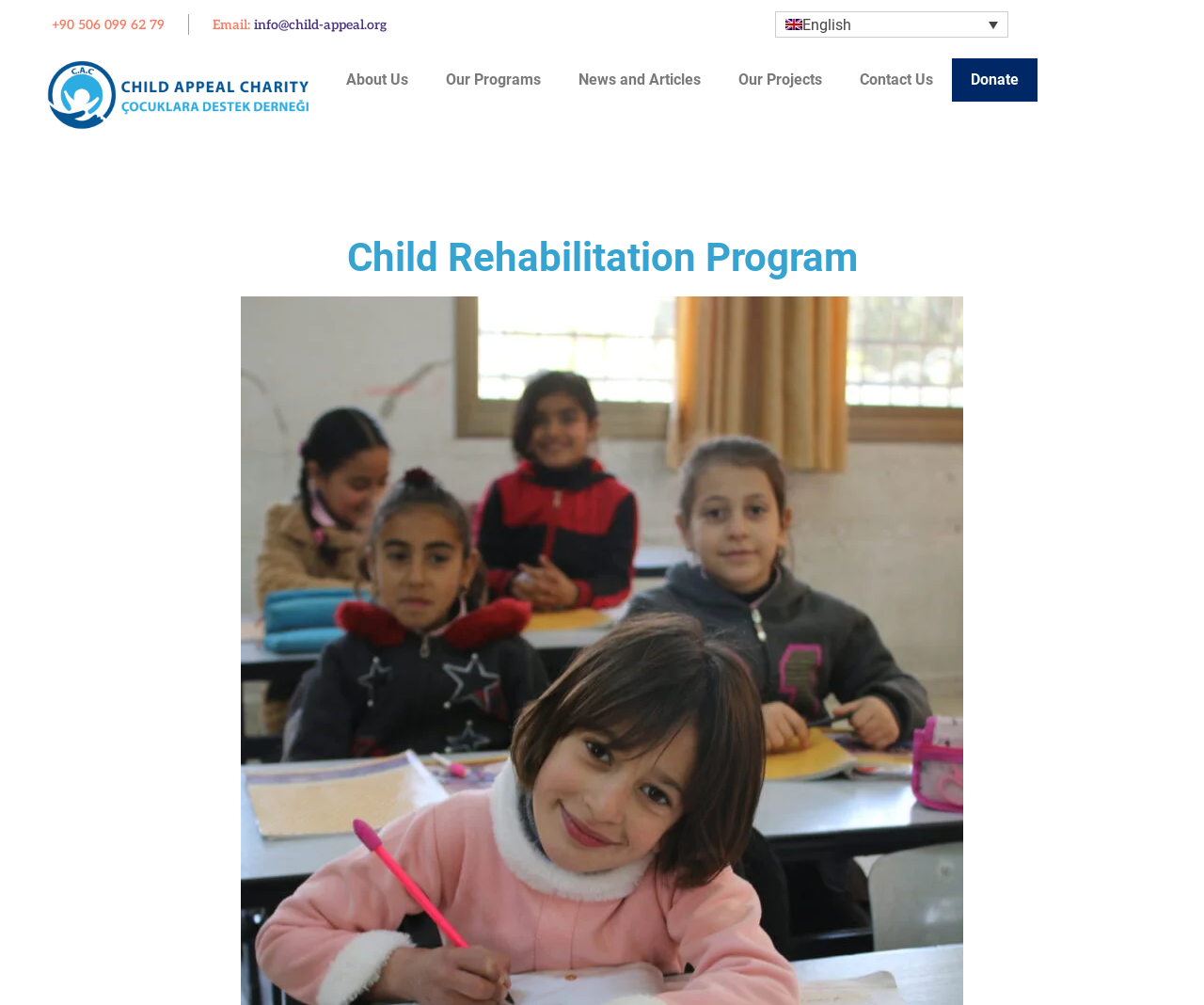Determine the bounding box coordinates of the clickable element necessary to fulfill the instruction: "Donate to the charity". Provide the coordinates as four float numbers within the 0 to 1 range, i.e., [left, top, right, bottom].

[0.791, 0.058, 0.862, 0.101]